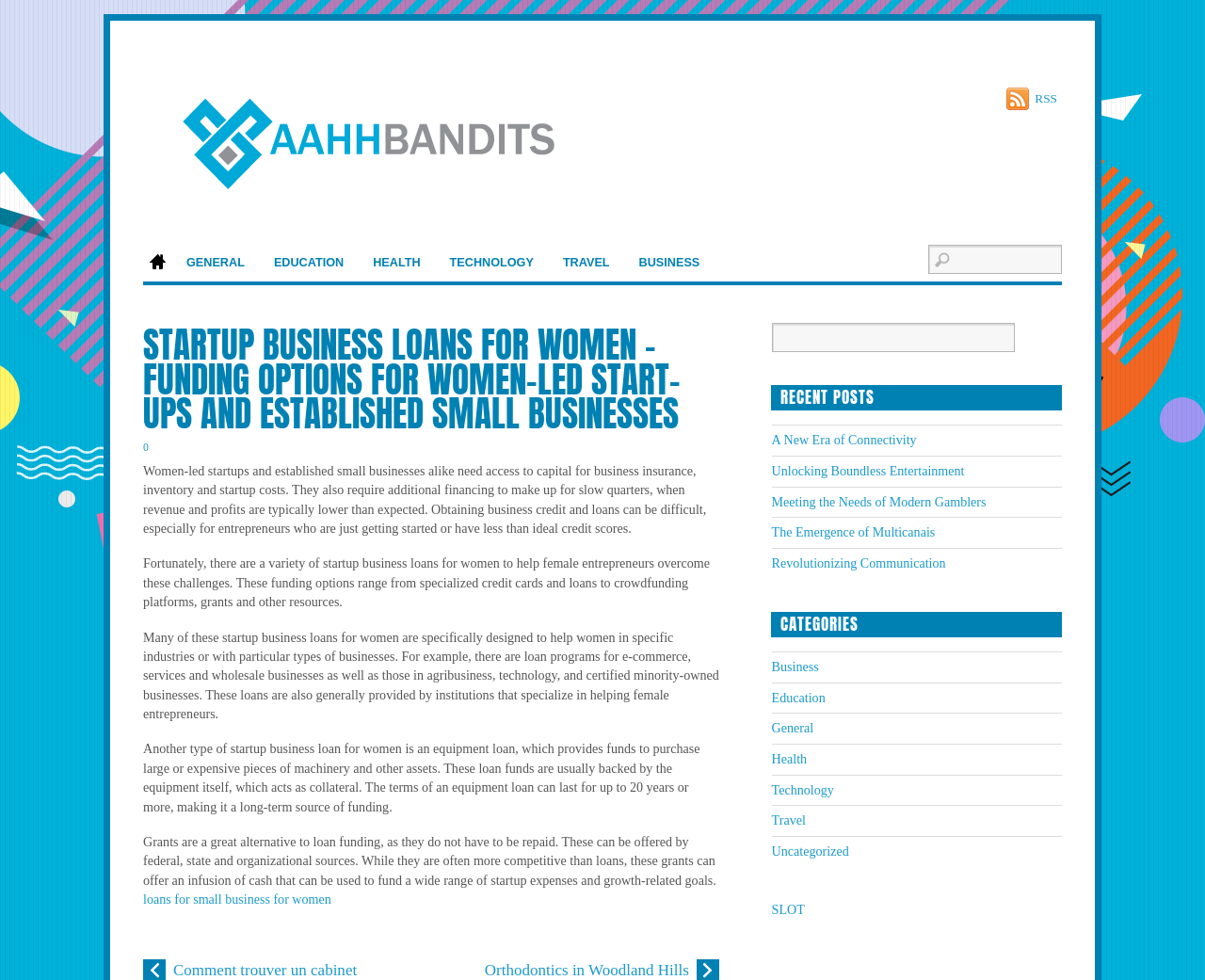Describe all the visual and textual components of the webpage comprehensively.

The webpage is about startup business loans for women, providing funding options for women-led startups and established small businesses. At the top left corner, there is a logo of "Aahhbandits" with a link to the homepage. Next to it, there are several links to different categories, including "HOME", "GENERAL", "EDUCATION", "HEALTH", "TECHNOLOGY", "TRAVEL", and "BUSINESS". 

On the top right corner, there is a search box with a placeholder text "Search". Below the search box, there is a link to "RSS". 

The main content of the webpage is an article about startup business loans for women. The article is divided into several paragraphs, explaining the need for women-led startups and small businesses to access capital, the challenges they face in obtaining business credit and loans, and the various funding options available to them. These options include specialized credit cards and loans, crowdfunding platforms, grants, and equipment loans. The article also mentions that some loan programs are specifically designed for women in specific industries or with particular types of businesses.

Below the article, there is a link to "loans for small business for women". 

On the right side of the webpage, there is a section titled "RECENT POSTS" with several links to recent articles, including "A New Era of Connectivity", "Unlocking Boundless Entertainment", and "Meeting the Needs of Modern Gamblers". Below this section, there is a section titled "CATEGORIES" with links to different categories, including "Business", "Education", "General", "Health", "Technology", "Travel", and "Uncategorized". At the bottom of the webpage, there is a link to "SLOT" and another link to "Orthodontics in Woodland Hills".